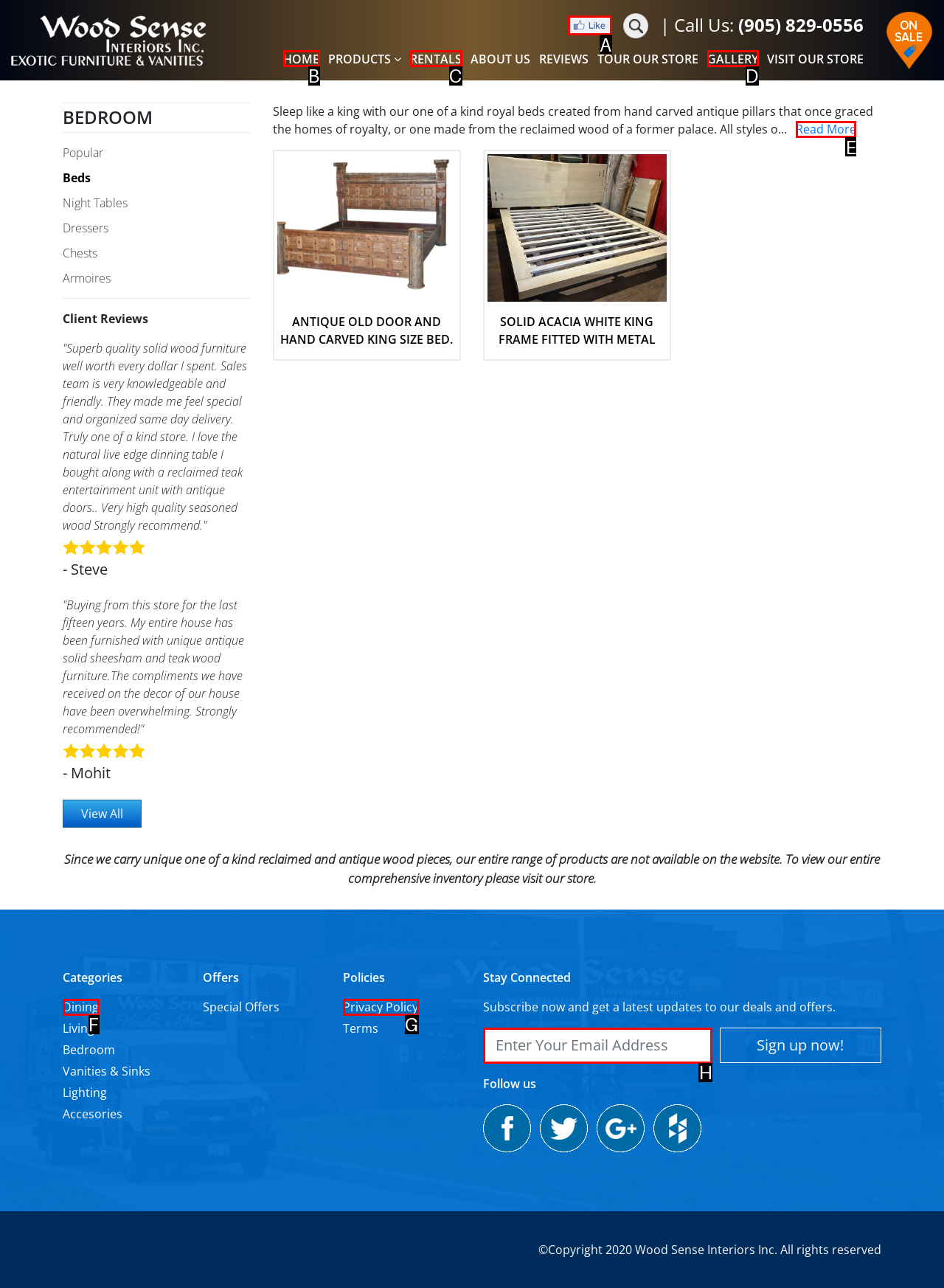Which lettered option should be clicked to achieve the task: Read more about the royal beds? Choose from the given choices.

E